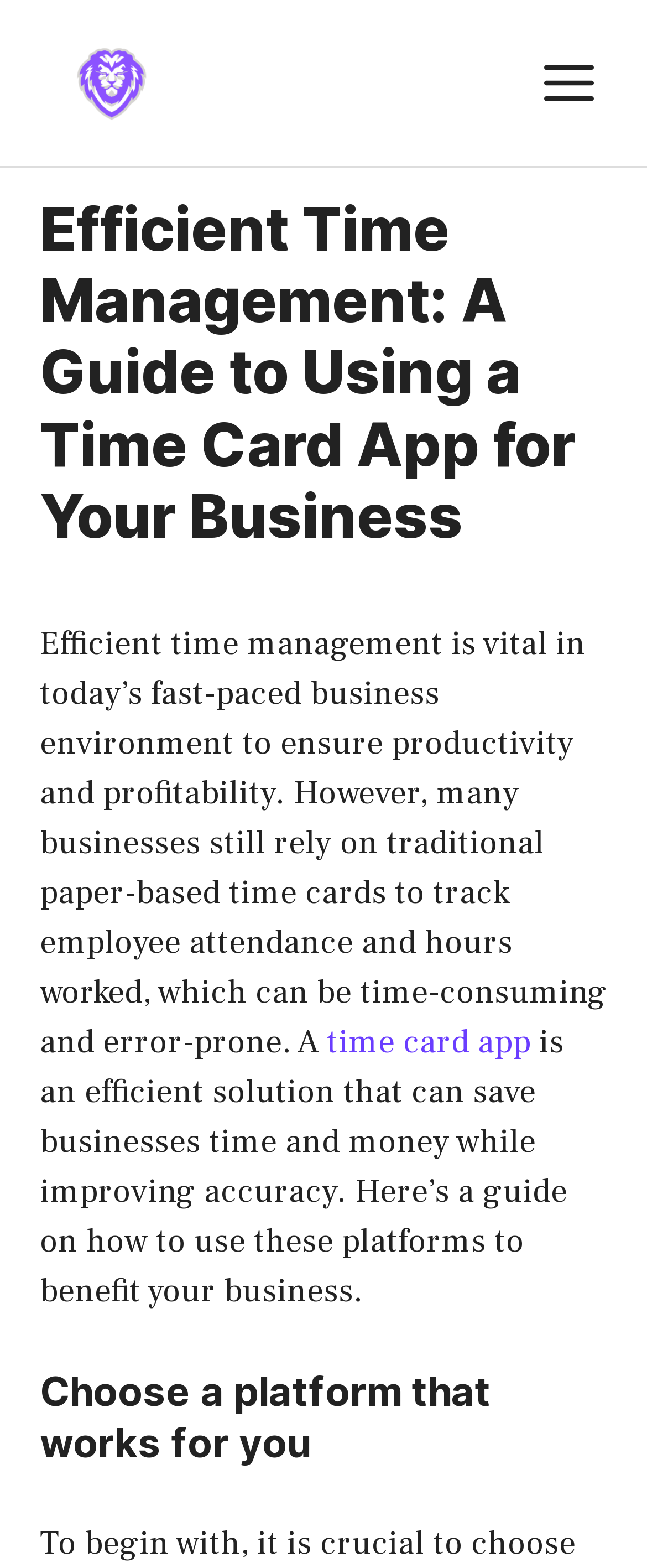What is the name of the website?
Answer the question with a thorough and detailed explanation.

I determined the name of the website by looking at the banner element at the top of the page, which contains the text 'Snoop Lion'.